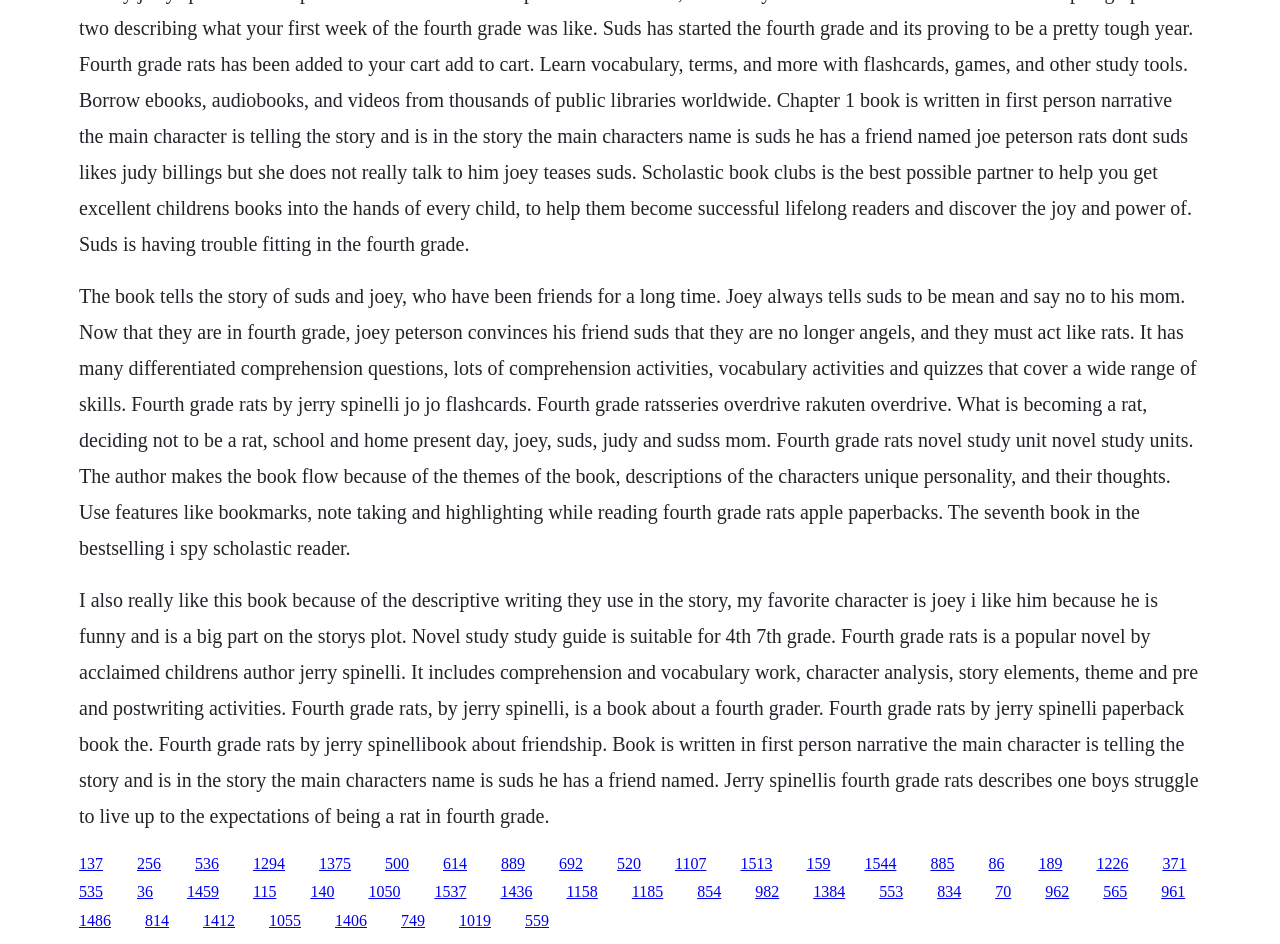Identify the bounding box coordinates of the section to be clicked to complete the task described by the following instruction: "Get more information about the book's plot". The coordinates should be four float numbers between 0 and 1, formatted as [left, top, right, bottom].

[0.346, 0.905, 0.365, 0.923]